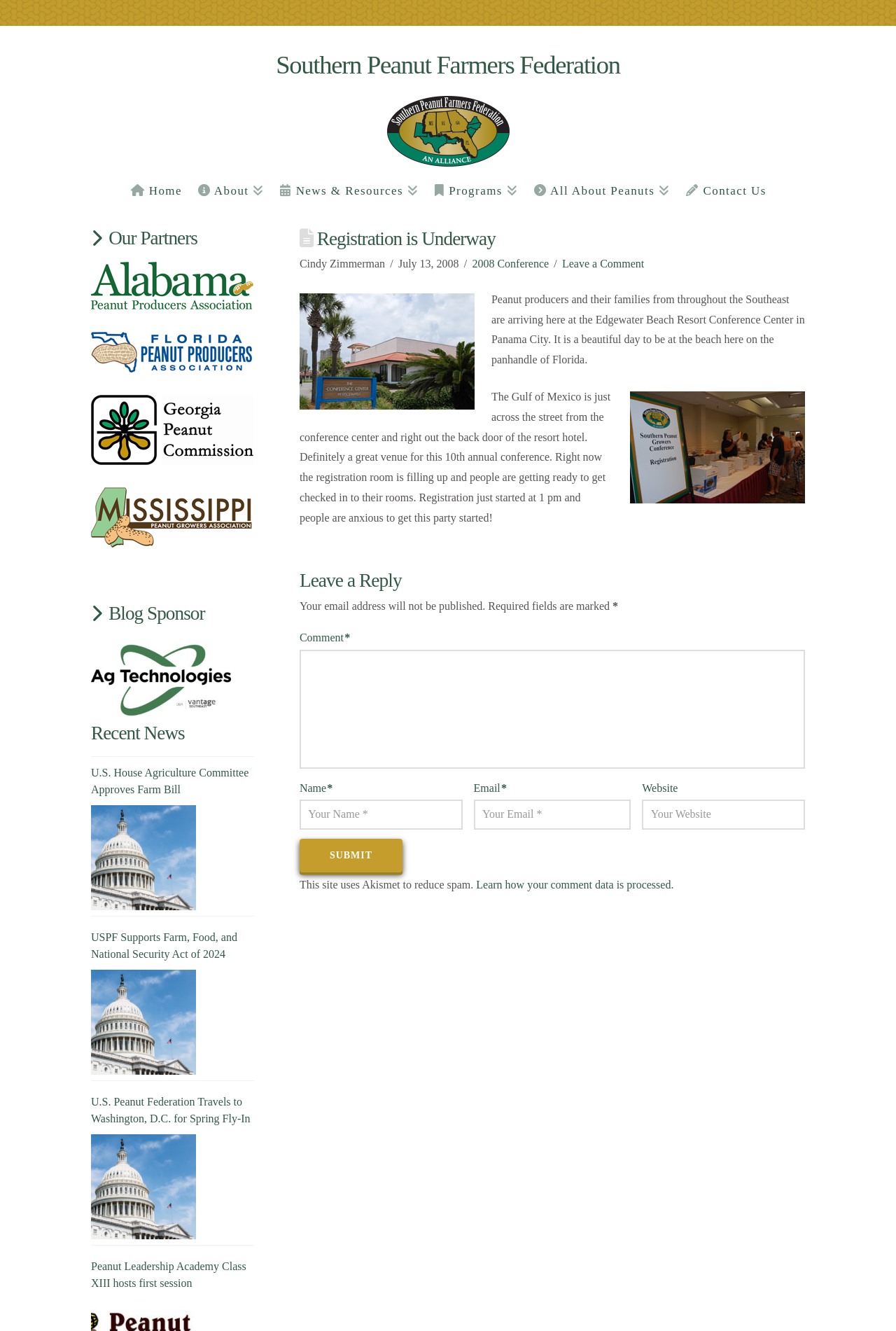How many textboxes are there in the comment section?
Provide a fully detailed and comprehensive answer to the question.

I counted the number of textbox elements in the comment section, which are 'Comment *', 'Name *', and 'Email *', and 'Website'. There are four textboxes in total.